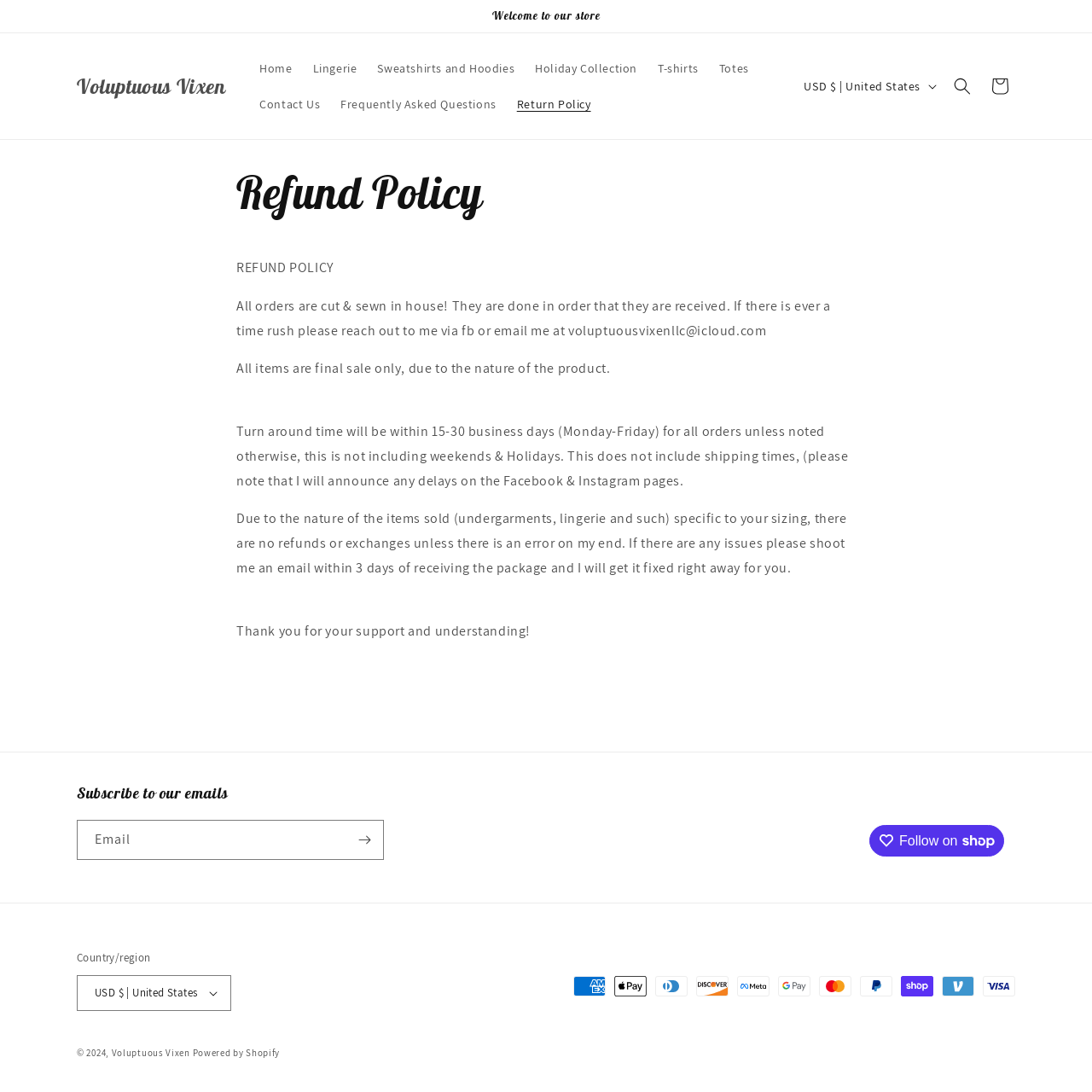Offer a meticulous caption that includes all visible features of the webpage.

The webpage is about the refund policy of an online store called Voluptuous Vixen. At the top, there is an announcement section with a welcome message. Below it, there is a navigation menu with links to different sections of the website, including Home, Lingerie, Sweatshirts and Hoodies, Holiday Collection, T-shirts, Totes, Contact Us, and Frequently Asked Questions.

On the left side of the page, there is a heading that says "Refund Policy" in a prominent font. Below it, there is a paragraph explaining the refund policy, stating that all orders are cut and sewn in-house and are done in the order they are received. The paragraph also mentions that there is no refund or exchange unless there is an error on the seller's end.

Further down, there are more paragraphs explaining the turn-around time, which is within 15-30 business days, and that the seller will announce any delays on their Facebook and Instagram pages. There is also a note about the nature of the items sold, which are undergarments and lingerie, and that there are no refunds or exchanges unless there is an error on the seller's end.

On the right side of the page, there is a section to subscribe to the website's emails, with a heading that says "Subscribe to our emails" and a text box to enter an email address. Below it, there are buttons to subscribe and follow the shop on social media.

At the bottom of the page, there is a section with payment method icons, including American Express, Apple Pay, Diners Club, Discover, Meta Pay, Google Pay, Mastercard, PayPal, Shop Pay, Venmo, and Visa. There is also a copyright notice and links to Voluptuous Vixen and Shopify.